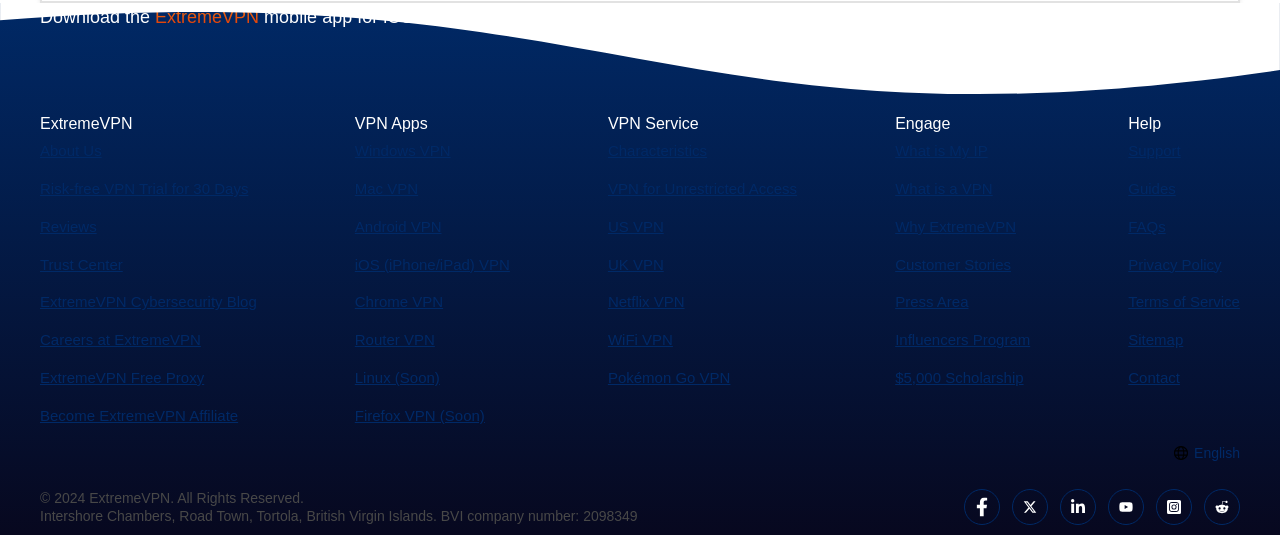Pinpoint the bounding box coordinates of the element to be clicked to execute the instruction: "View the Recent Posts".

None